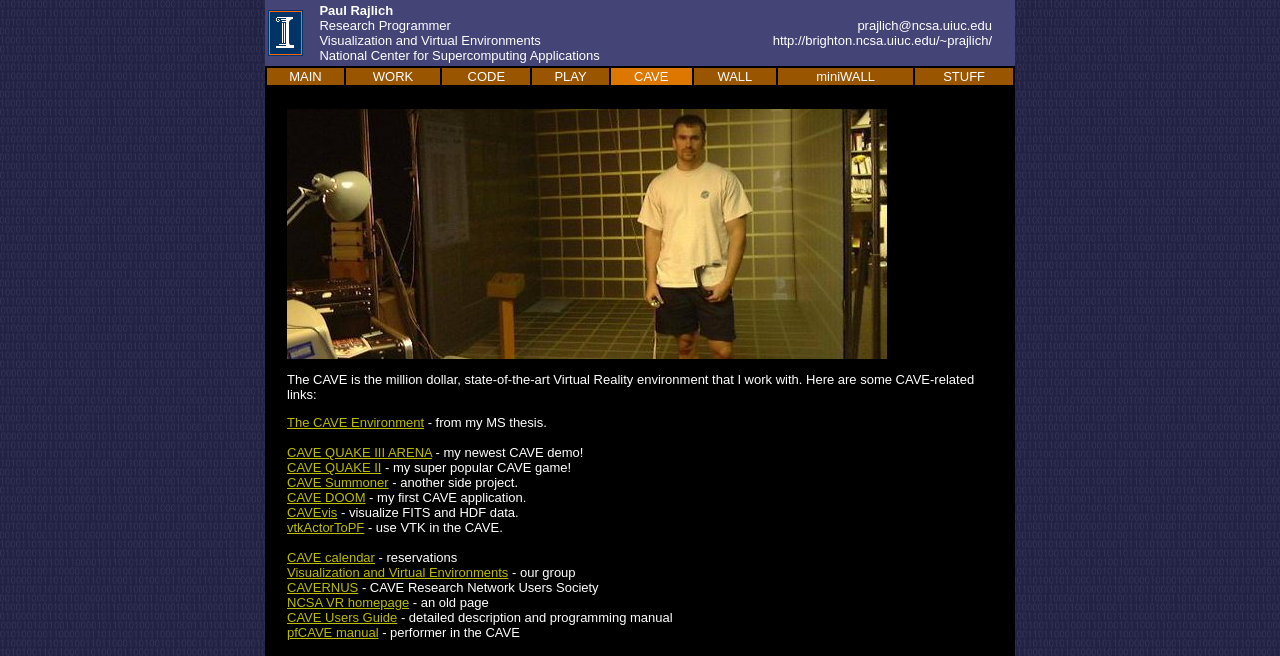Identify the bounding box coordinates necessary to click and complete the given instruction: "Learn about CAVE QUAKE III ARENA".

[0.224, 0.678, 0.337, 0.701]